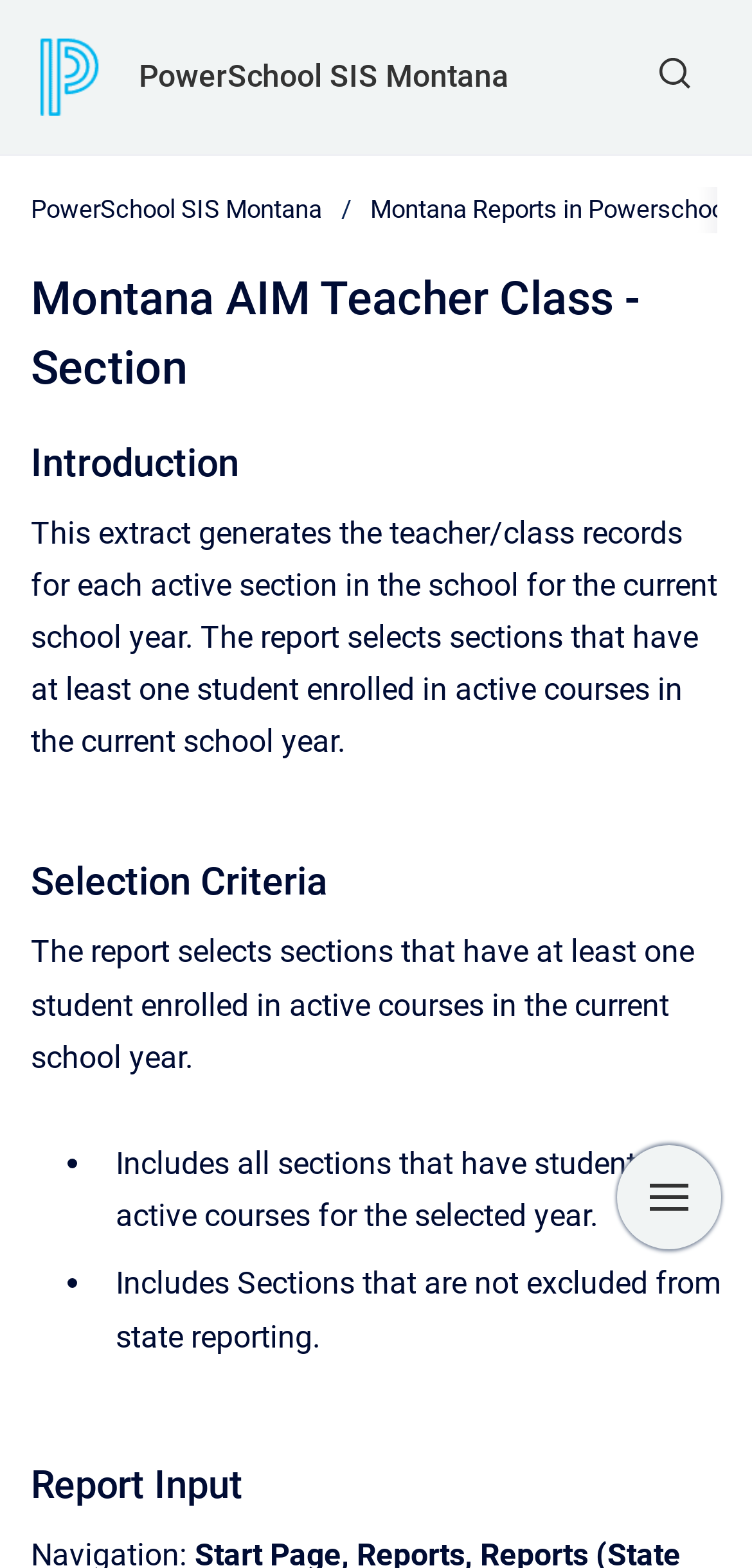Provide a brief response to the question below using one word or phrase:
How many headings are present on the webpage?

4